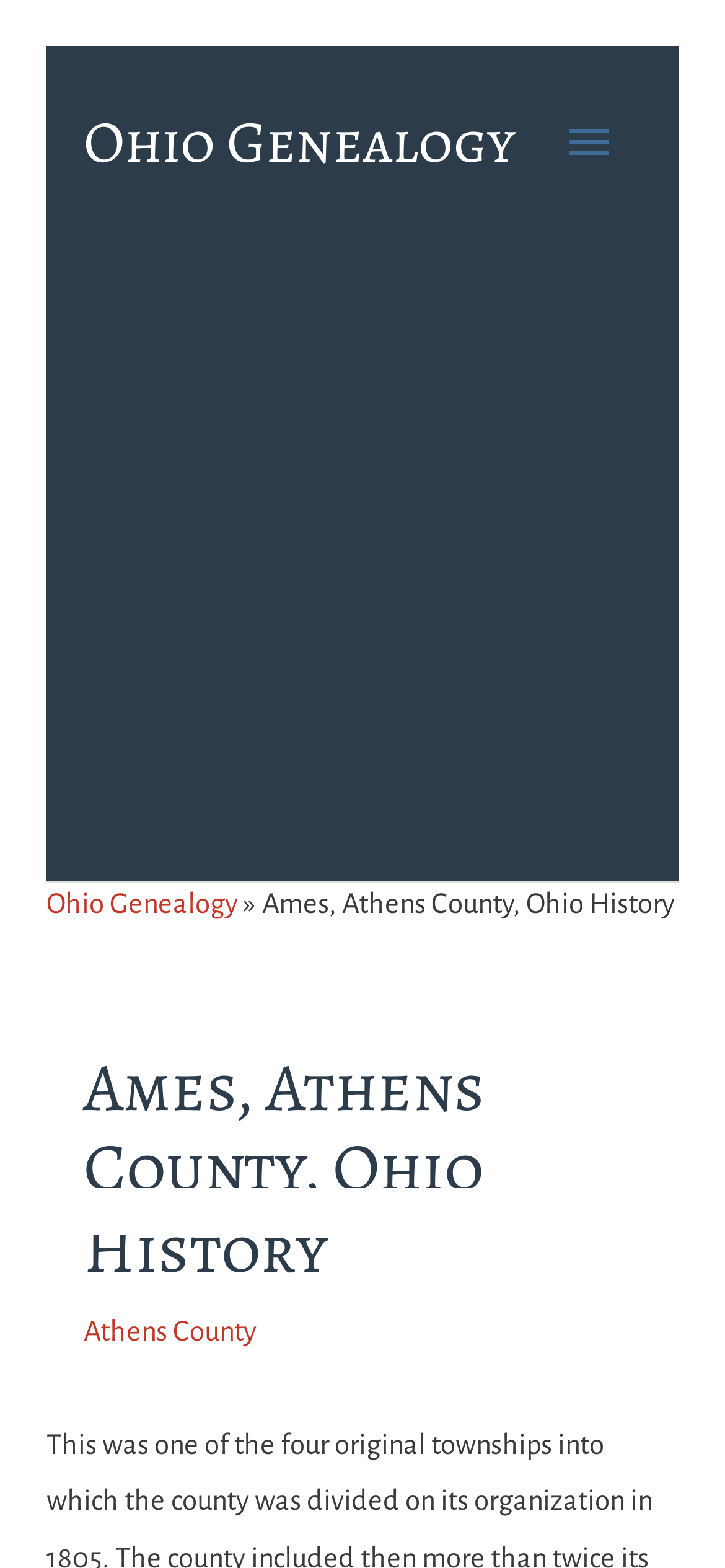Describe every aspect of the webpage in a detailed manner.

The webpage is about the history of Ames, Athens County, Ohio. At the top left, there is a "Skip to content" link. Next to it, on the top center, is a link to "Ohio Genealogy". On the top right, there is a "Main Menu" button that is not expanded. 

Below the top section, there is a large advertisement iframe that spans the entire width of the page. Within the iframe, there is a navigation section with breadcrumbs, which includes links to "Ohio Genealogy" and "Ames, Athens County, Ohio History". 

Below the breadcrumbs, there is a header section with a heading that reads "Ames, Athens County, Ohio History". Below the heading, there is a link to "Athens County".